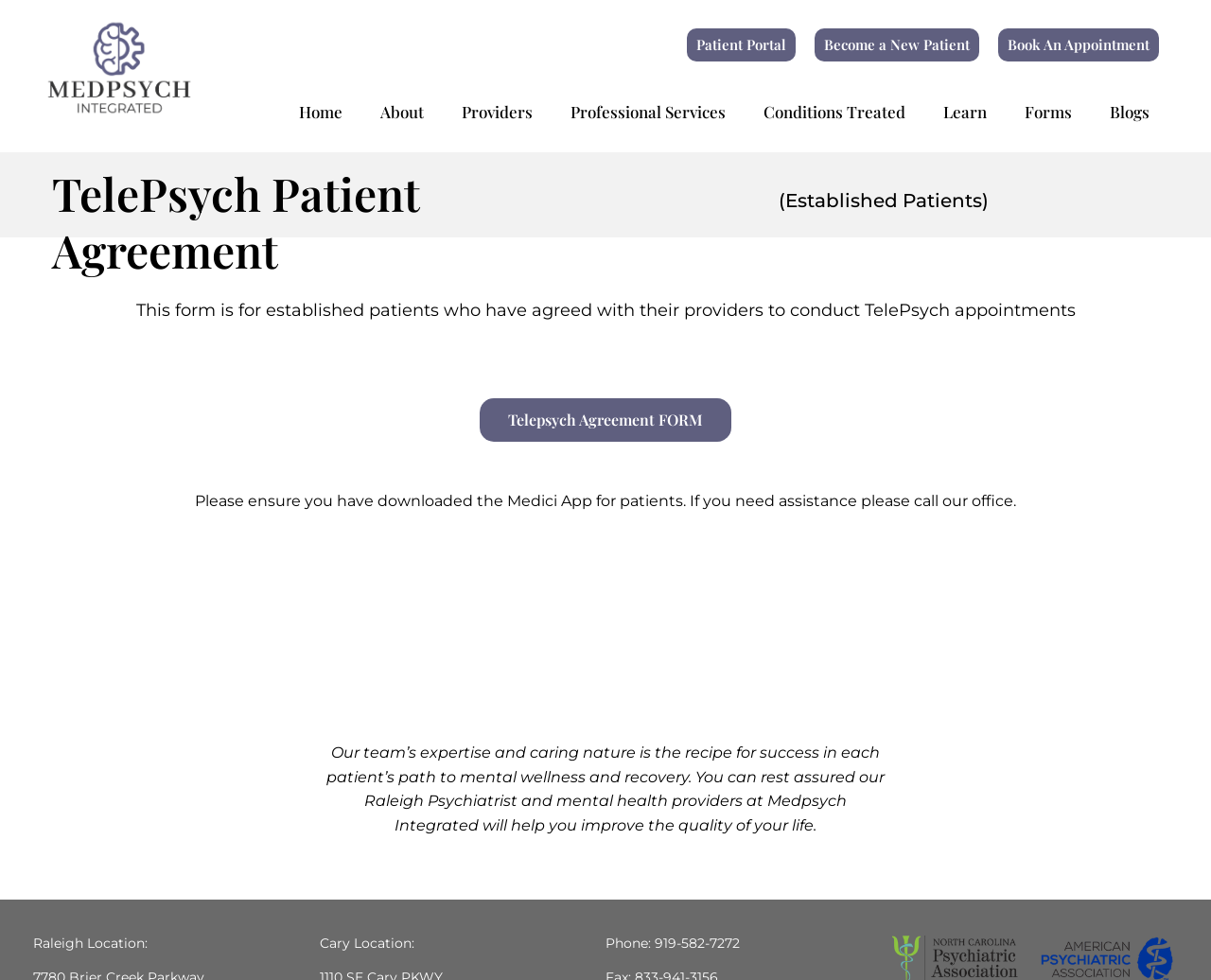Utilize the details in the image to thoroughly answer the following question: What is the purpose of this form?

Based on the webpage content, this form is for established patients who have agreed with their providers to conduct TelePsych appointments, as stated in the StaticText element with the text 'This form is for established patients who have agreed with their providers to conduct TelePsych appointments'.